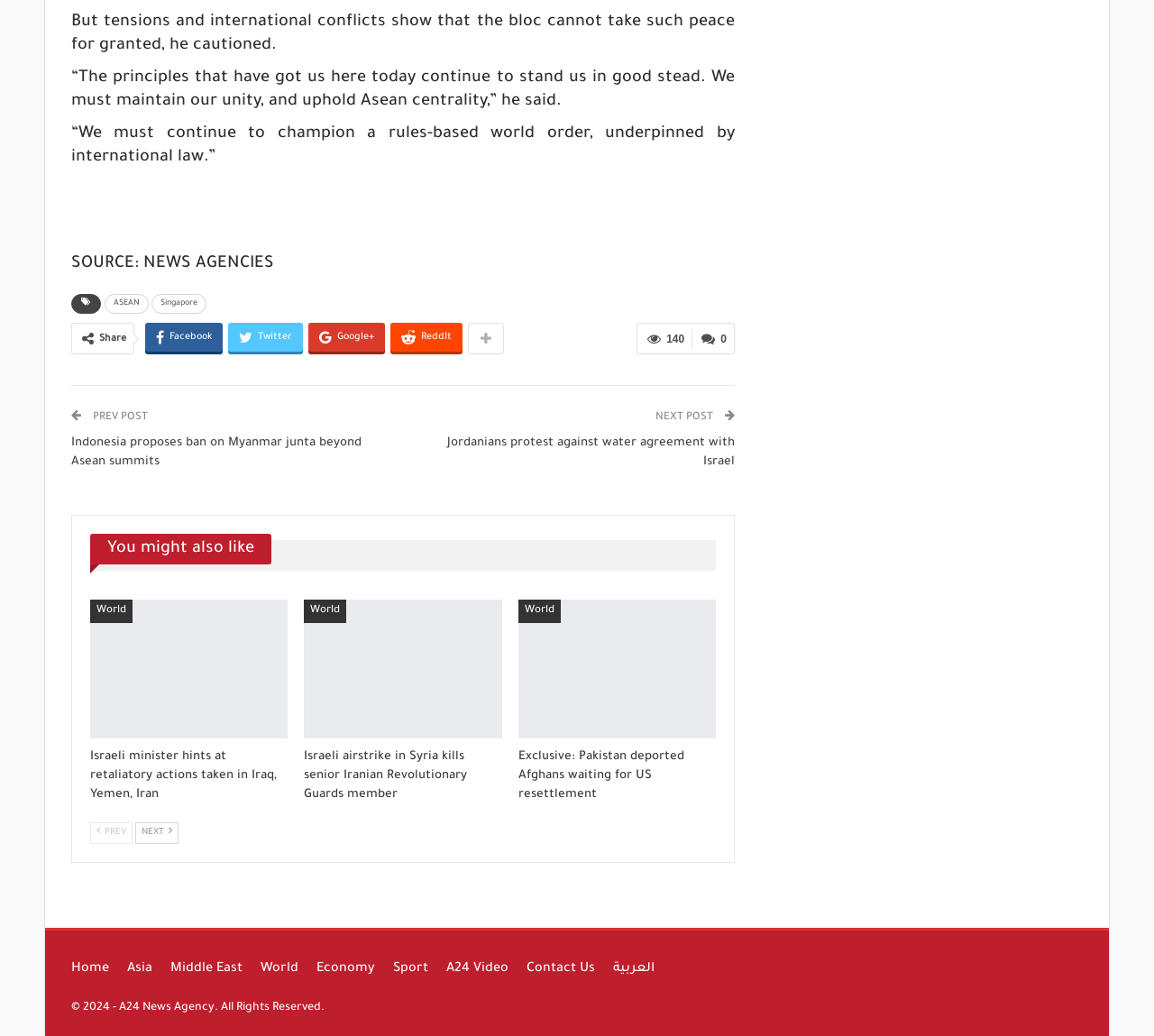How many navigation options are available in the footer?
Refer to the image and provide a one-word or short phrase answer.

9